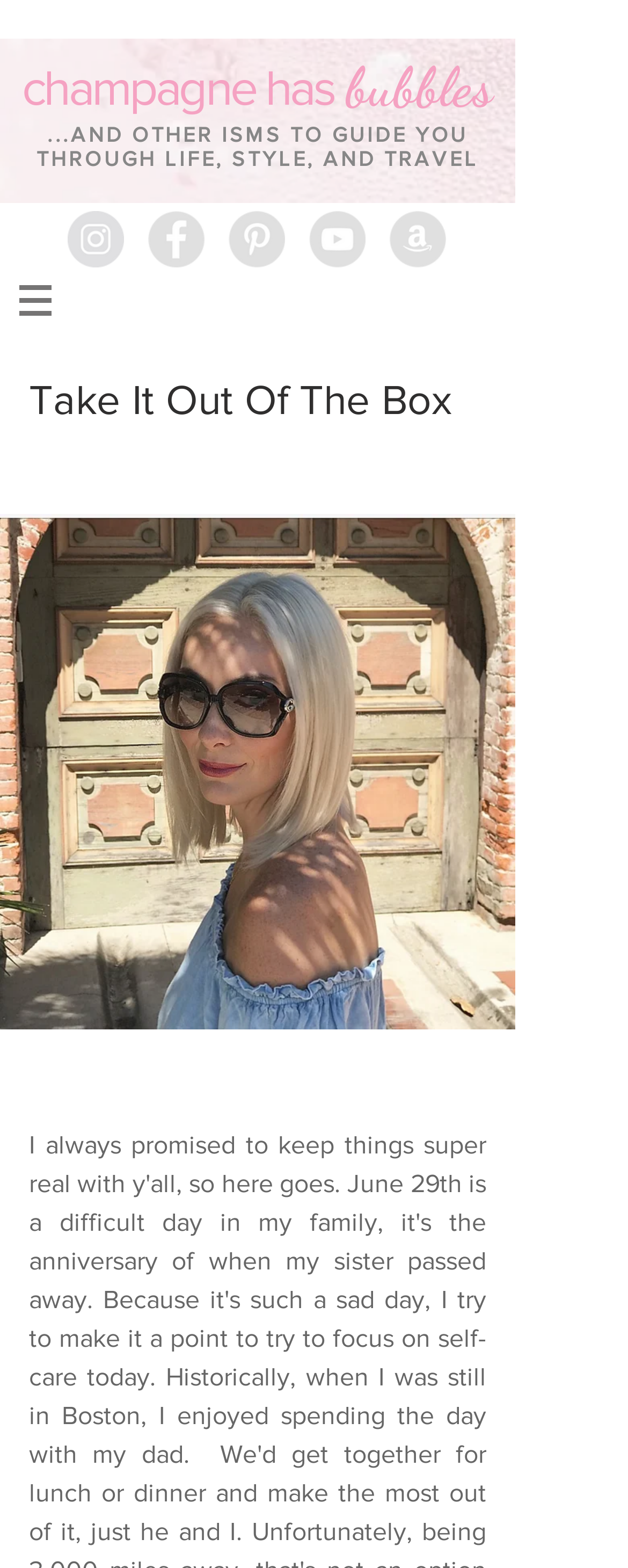Explain in detail what is displayed on the webpage.

The webpage appears to be a personal blog or website, with a focus on the author's personal life and experiences. At the top left of the page, there is a navigation menu labeled "Site" with a button that has a popup menu. Next to the navigation menu, there is an image.

Below the navigation menu, there is a social bar with five links to the author's social media profiles, including Instagram, Facebook, Pinterest, YouTube, and Amazon. Each link is represented by a grey circle icon.

The main content of the page is divided into two sections. The first section has a heading that reads "champagne has bubbles" in a large font size. Below the heading, there are three links: "champagne has", an empty link, and "bubbles".

The second section has a longer heading that reads "...AND OTHER ISMS TO GUIDE YOU THROUGH LIFE, STYLE, AND TRAVEL". Below this heading, there is a subheading that reads "Take It Out Of The Box" in a larger font size. This subheading is centered on the page and takes up most of the width. Below the subheading, there is a large button that spans most of the page width.

Overall, the webpage has a simple and clean design, with a focus on the author's personal brand and social media presence. The content appears to be a mix of personal anecdotes and inspirational quotes or phrases.